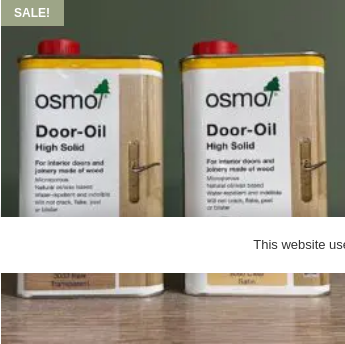Please look at the image and answer the question with a detailed explanation: What is the dominant color of the backdrop in the image?

The backdrop of the image features a soft green color, which creates a calming atmosphere that complements the natural wood finish theme of the Osmo Door Oil product.